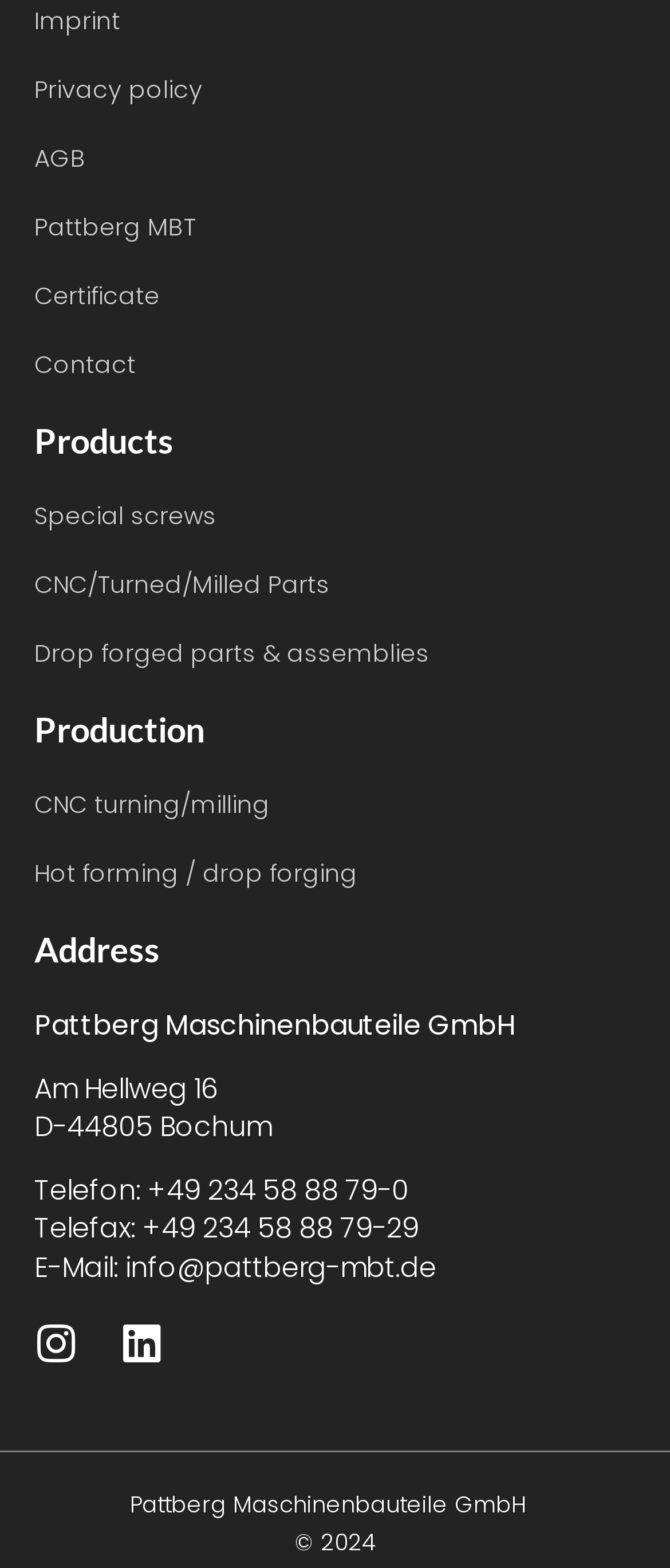Review the image closely and give a comprehensive answer to the question: What is the phone number of the company?

The phone number of the company can be found in the address section of the webpage, where it is written as '+49 234 58 88 79-0'.